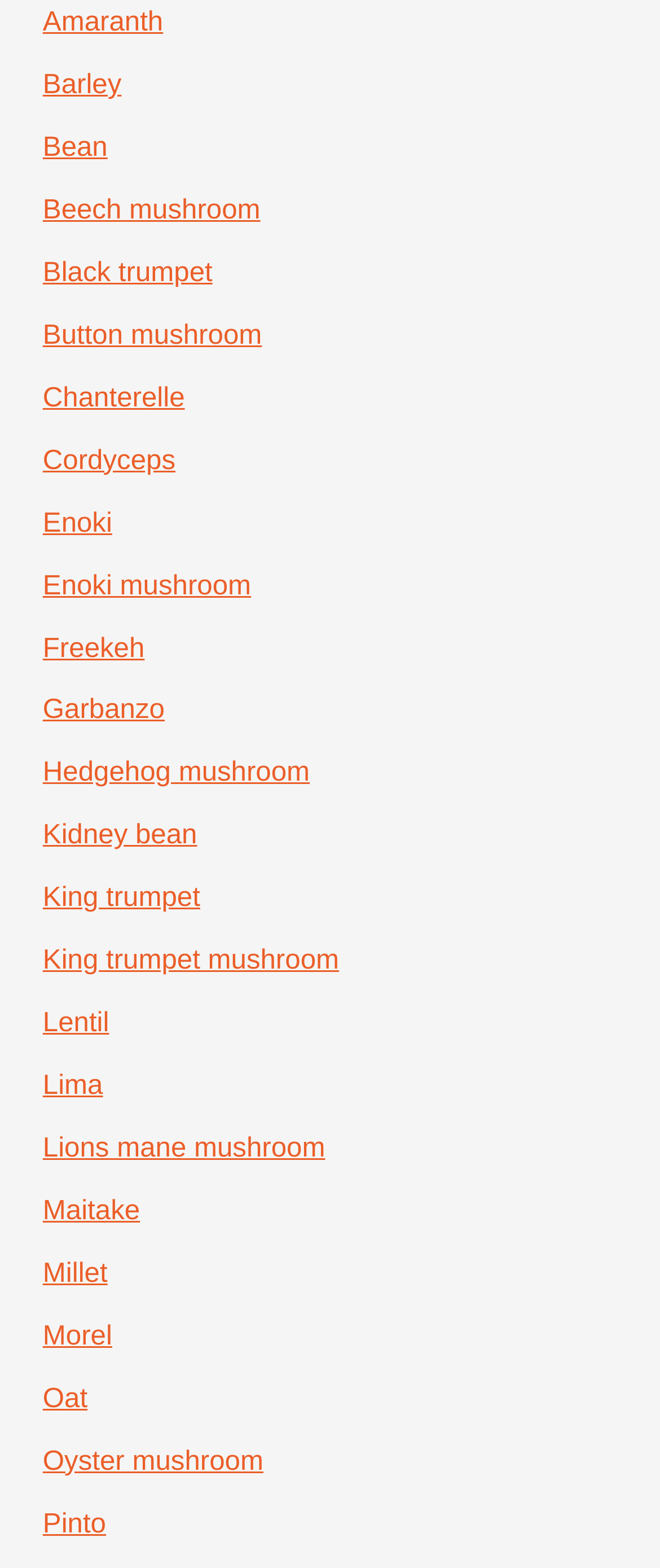Provide the bounding box coordinates for the UI element that is described by this text: "Beech mushroom". The coordinates should be in the form of four float numbers between 0 and 1: [left, top, right, bottom].

[0.065, 0.124, 0.394, 0.144]